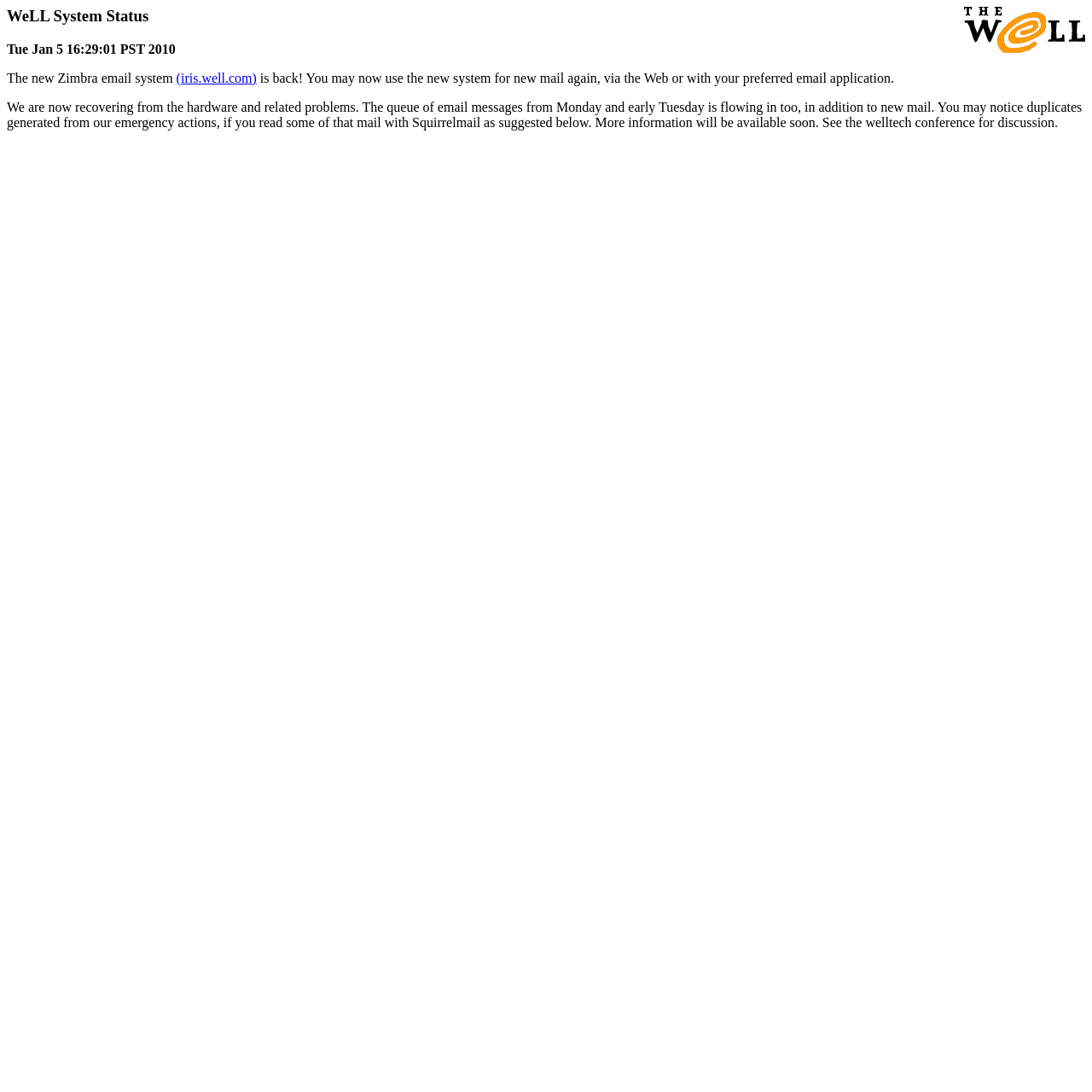What is the current date and time?
Provide an in-depth and detailed explanation in response to the question.

The webpage displays the current date and time as 'Tue Jan 5 16:29:01 PST 2010', which is the timestamp of when the system status was updated.